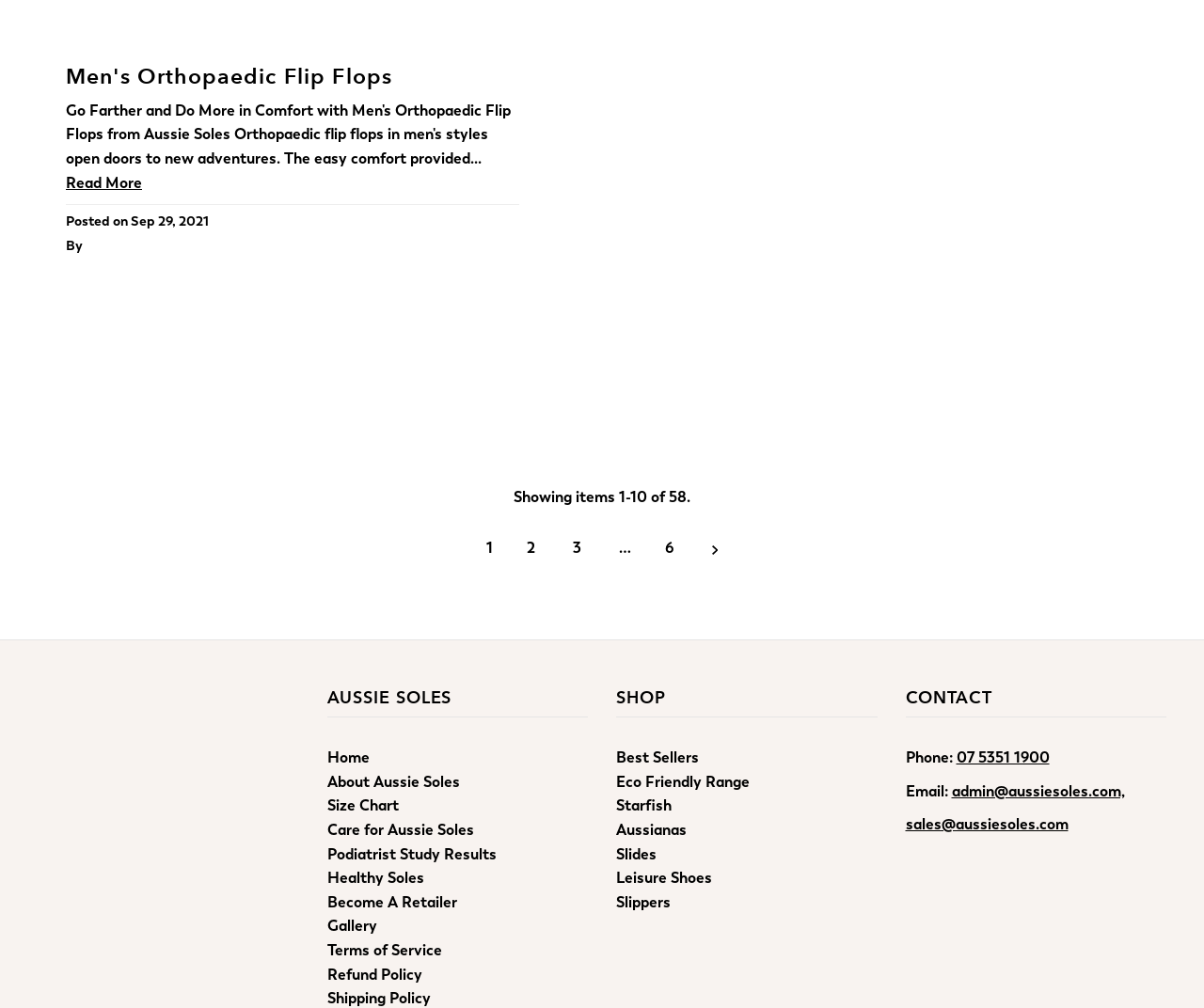Locate the bounding box of the UI element based on this description: "Podiatrist Study Results". Provide four float numbers between 0 and 1 as [left, top, right, bottom].

[0.271, 0.838, 0.412, 0.856]